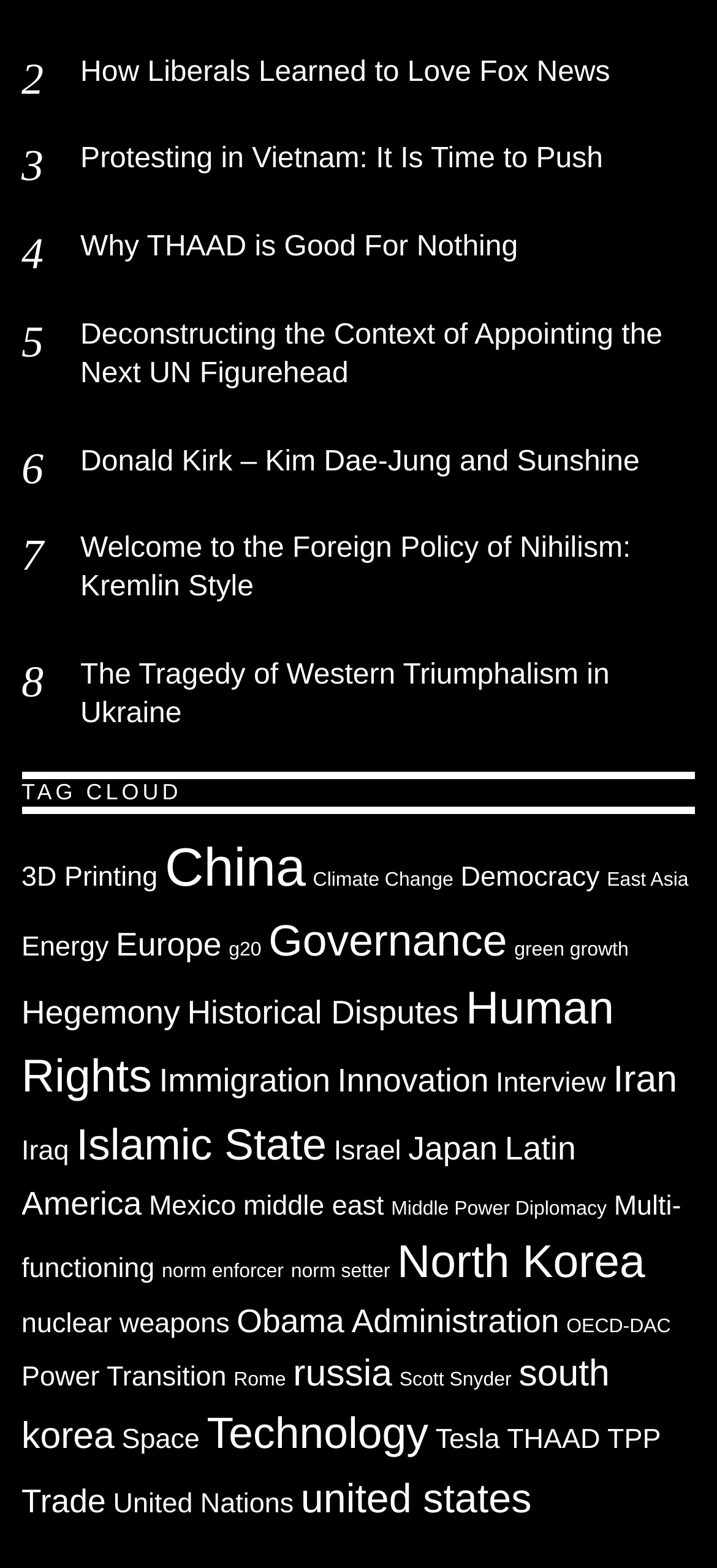Please find the bounding box for the UI element described by: "Middle Power Diplomacy".

[0.545, 0.764, 0.846, 0.778]